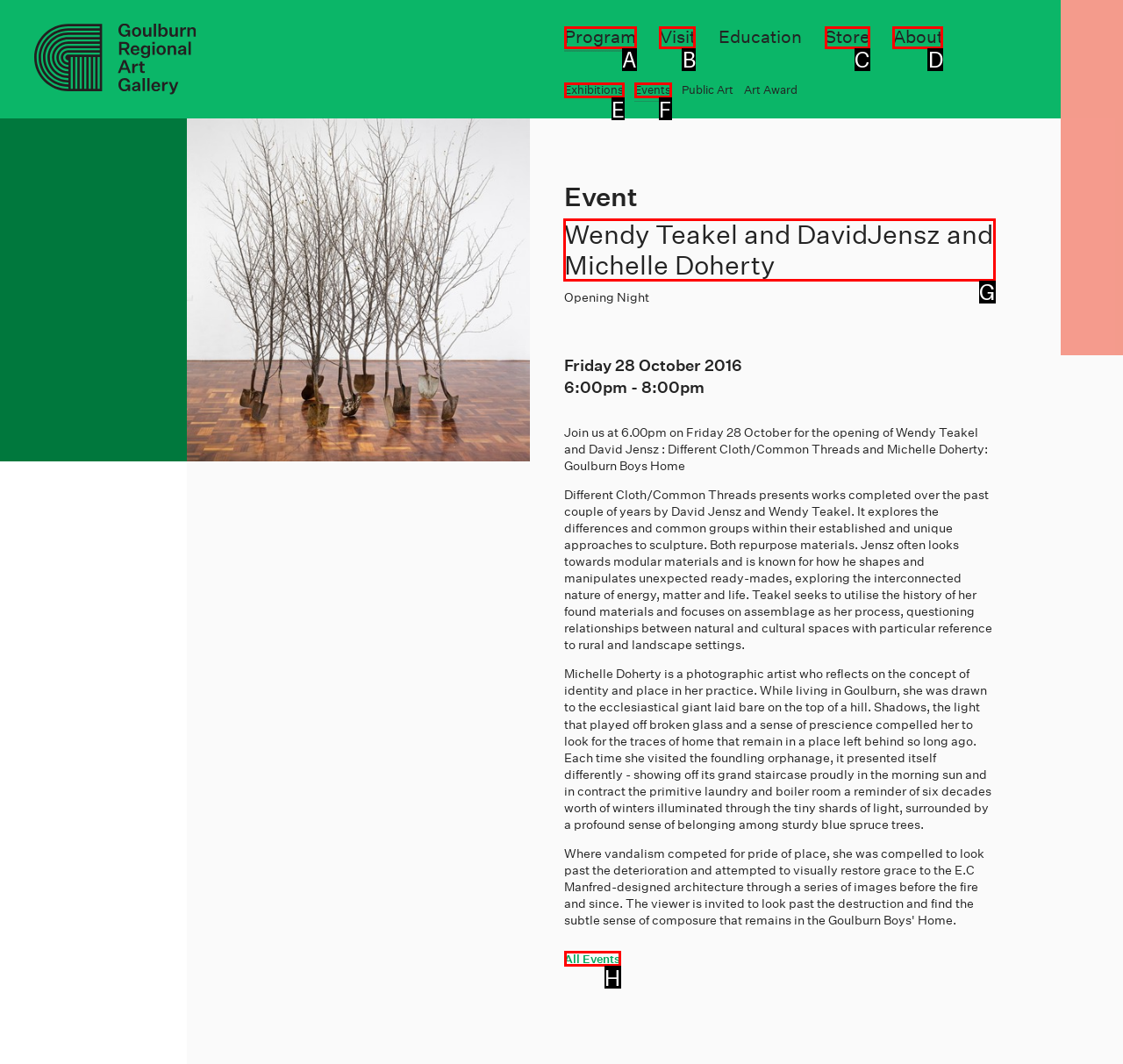Based on the choices marked in the screenshot, which letter represents the correct UI element to perform the task: Read the article by Ali Cort?

None